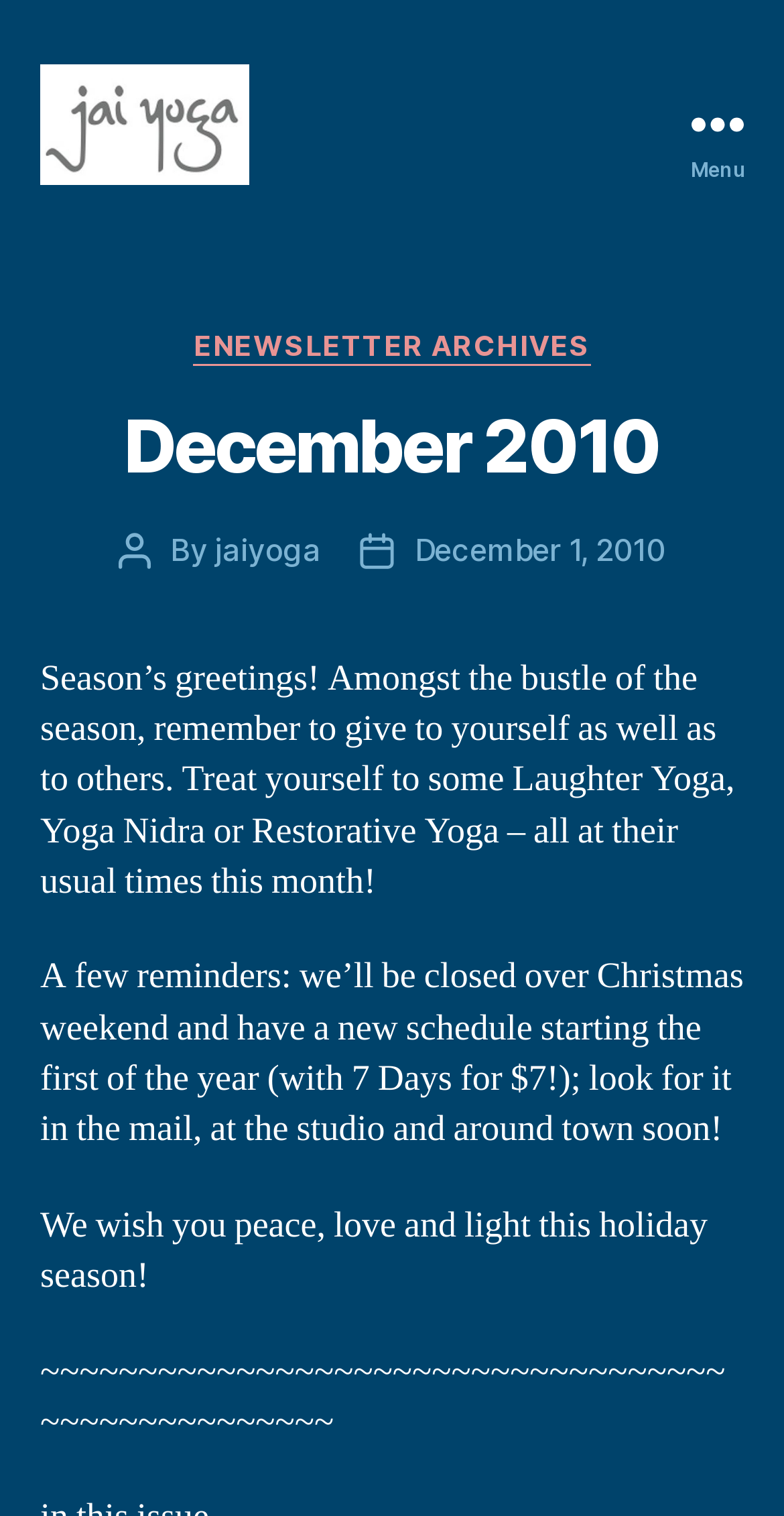Return the bounding box coordinates of the UI element that corresponds to this description: "eNewsletter Archives". The coordinates must be given as four float numbers in the range of 0 and 1, [left, top, right, bottom].

[0.247, 0.216, 0.753, 0.241]